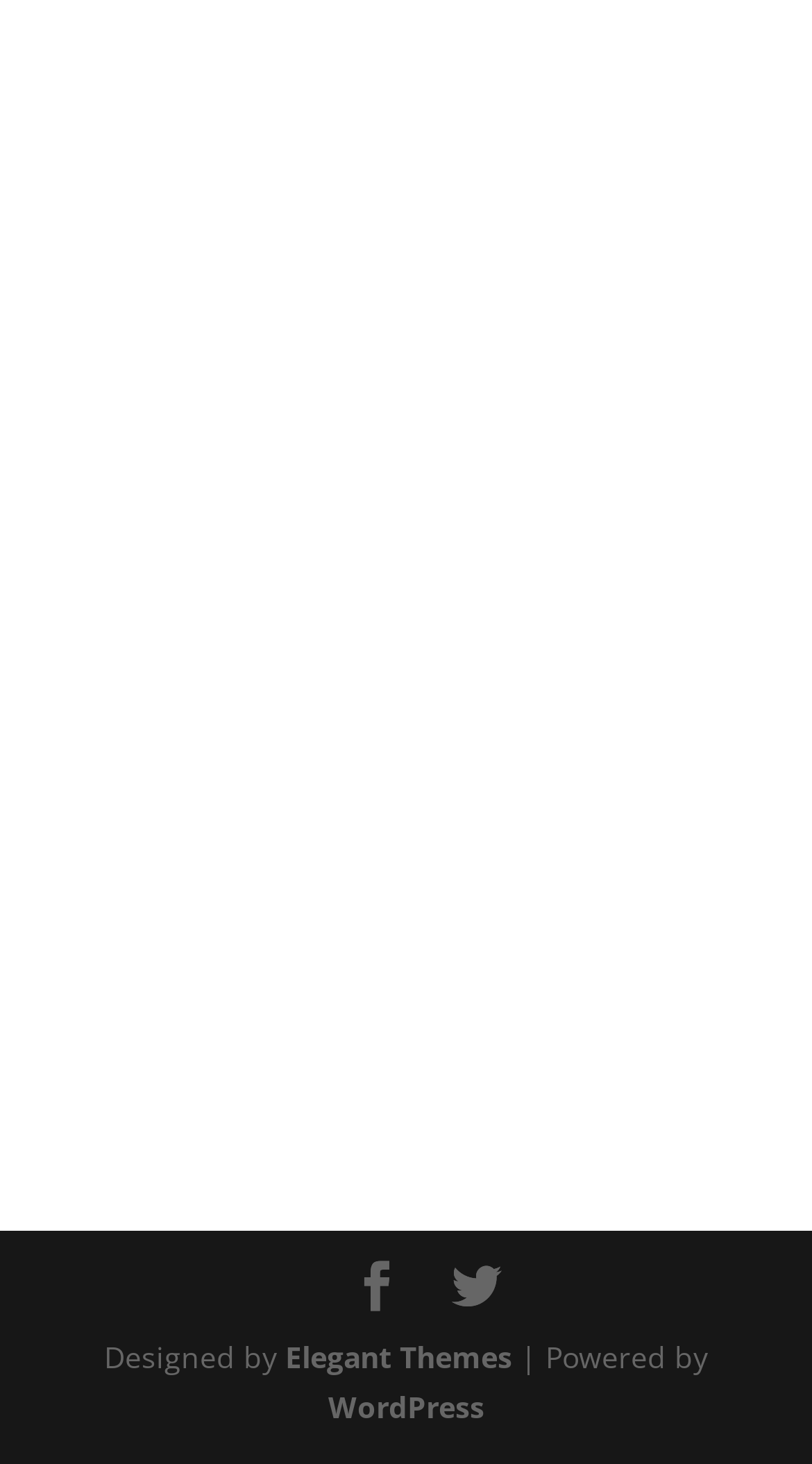Locate the bounding box coordinates of the item that should be clicked to fulfill the instruction: "Explore the '1426' coloring page".

None